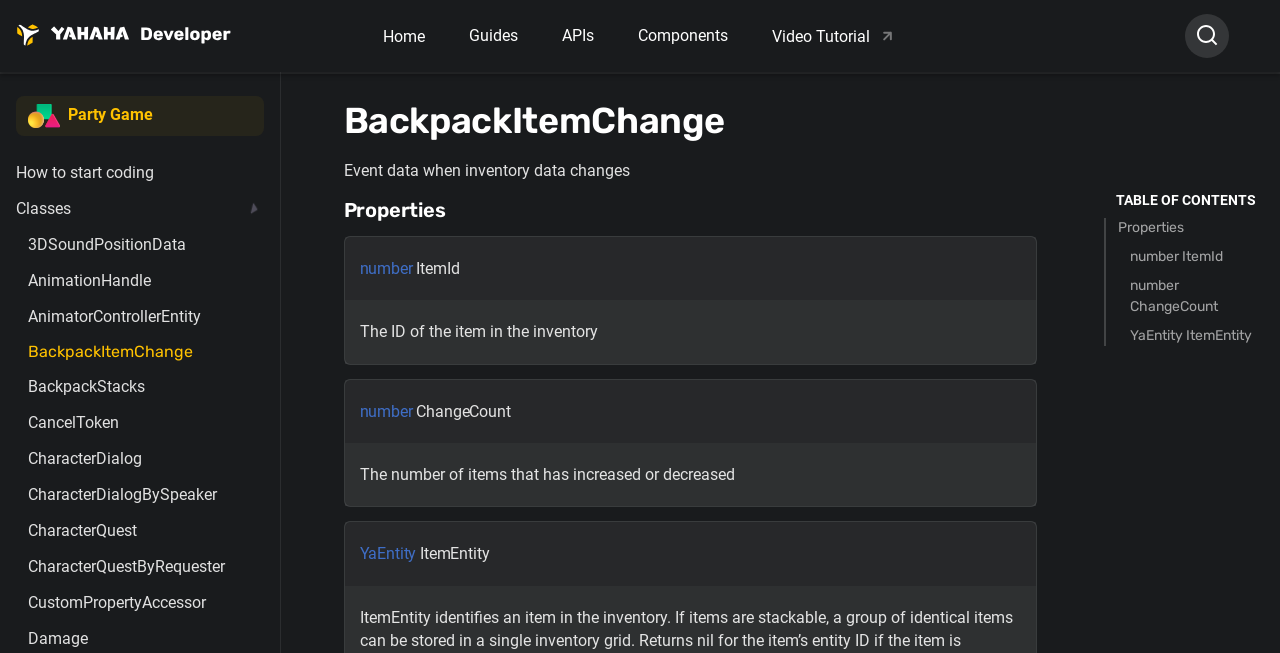Determine the bounding box coordinates of the area to click in order to meet this instruction: "Learn about BackpackItemChange".

[0.022, 0.52, 0.206, 0.557]